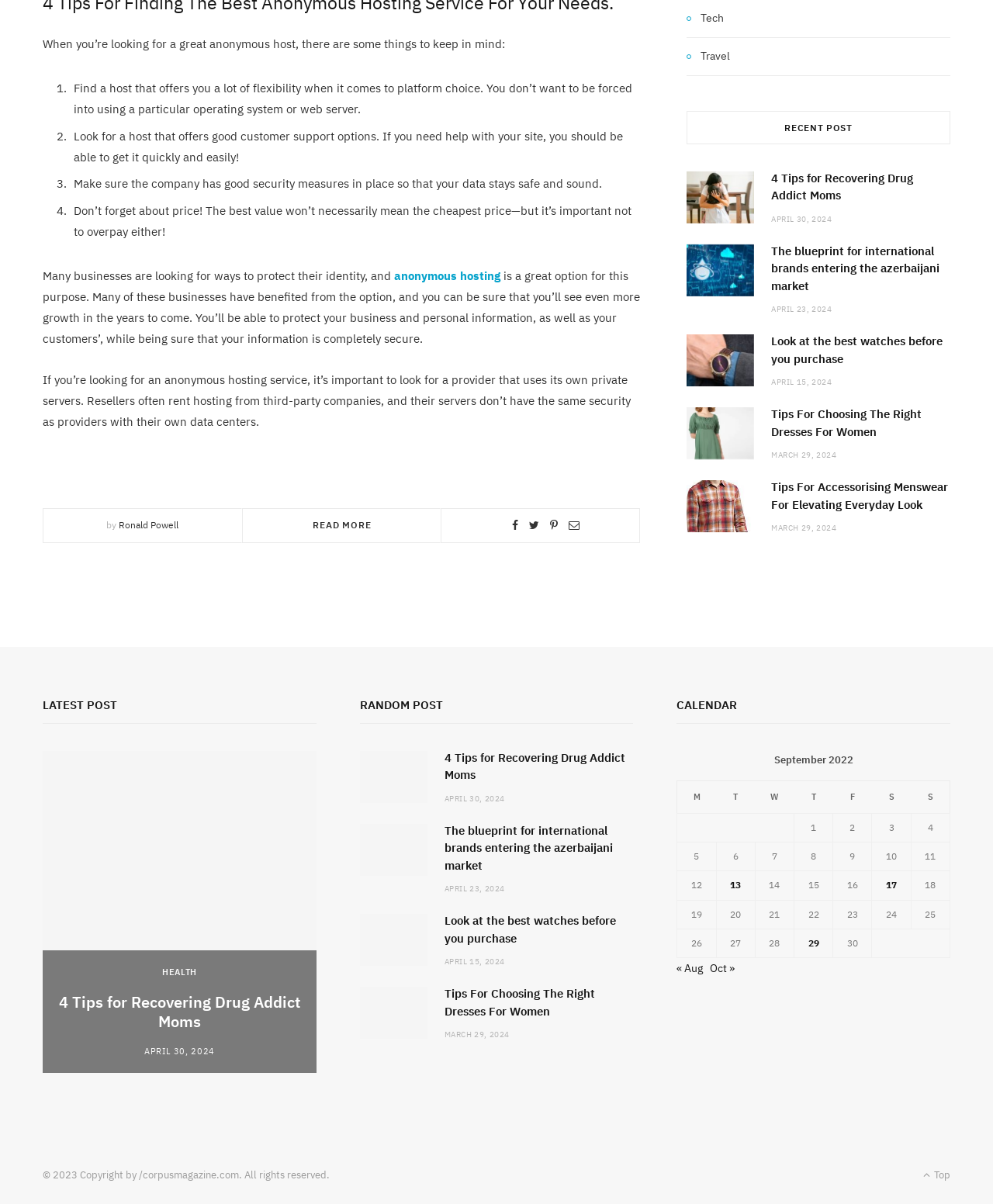Can you find the bounding box coordinates of the area I should click to execute the following instruction: "Click on the 'READ MORE' link"?

[0.315, 0.431, 0.374, 0.441]